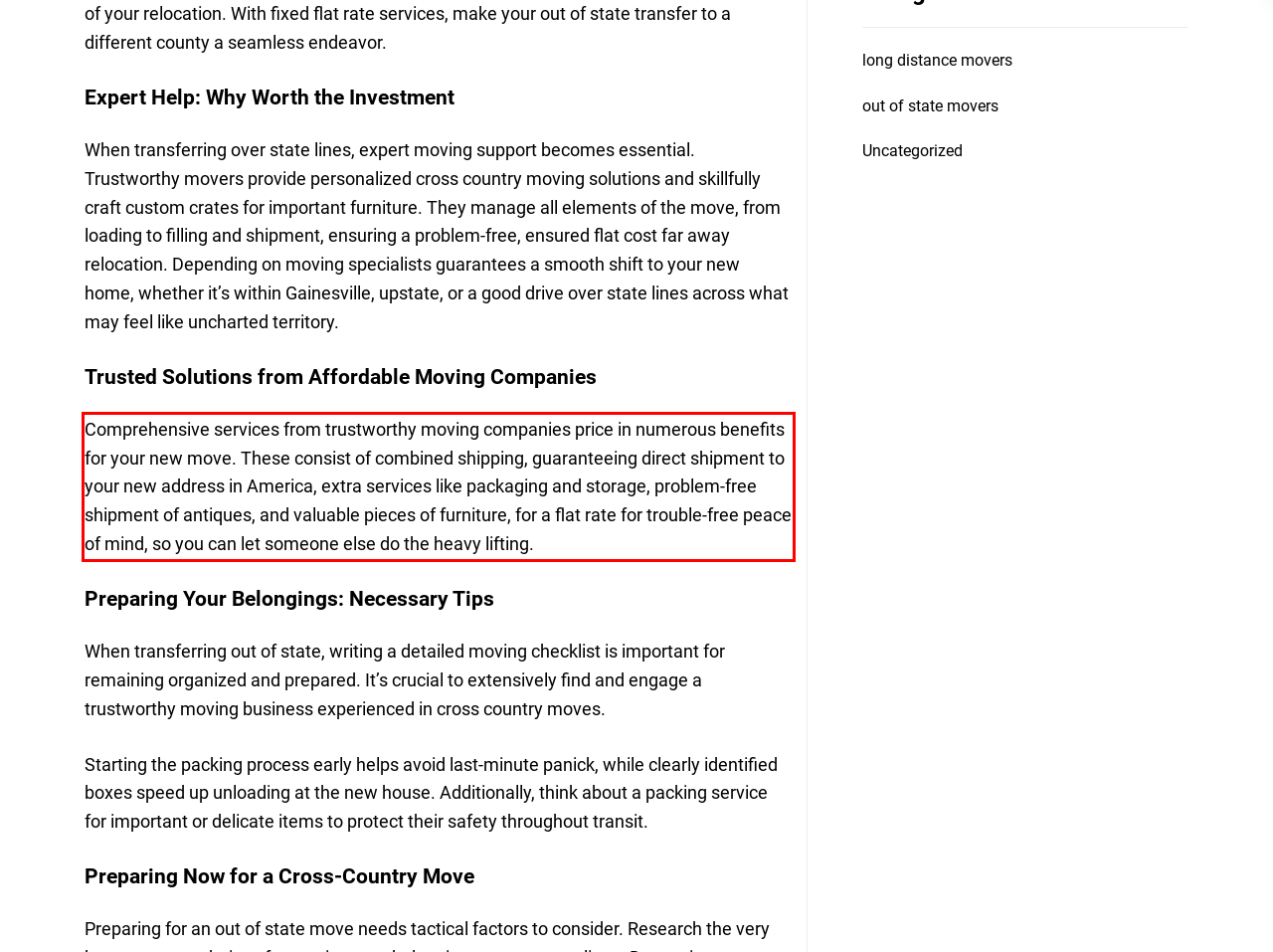Please identify and extract the text from the UI element that is surrounded by a red bounding box in the provided webpage screenshot.

Comprehensive services from trustworthy moving companies price in numerous benefits for your new move. These consist of combined shipping, guaranteeing direct shipment to your new address in America, extra services like packaging and storage, problem-free shipment of antiques, and valuable pieces of furniture, for a flat rate for trouble-free peace of mind, so you can let someone else do the heavy lifting.